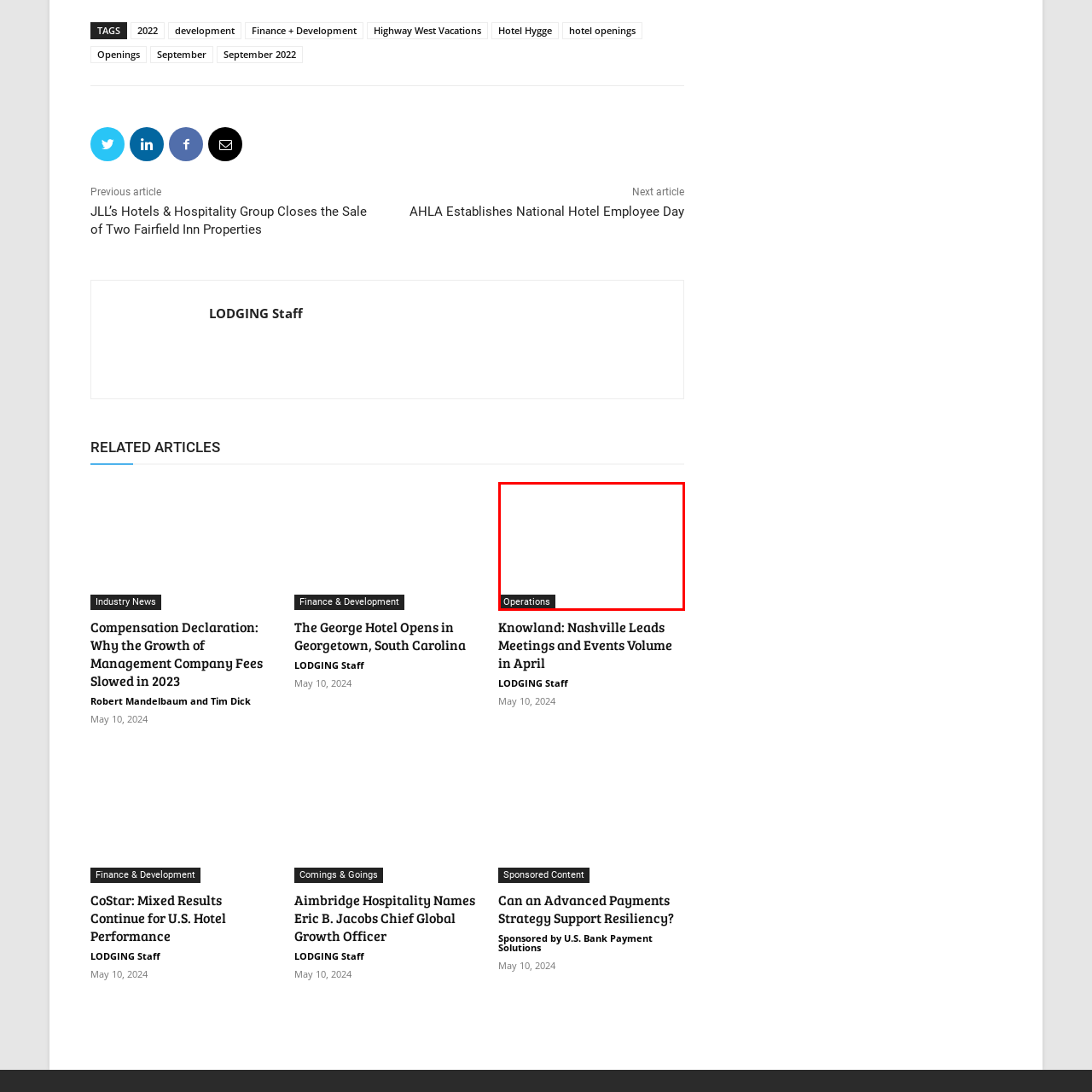Is the 'Operations' link visually distinct?
Please examine the image highlighted within the red bounding box and respond to the question using a single word or phrase based on the image.

Yes